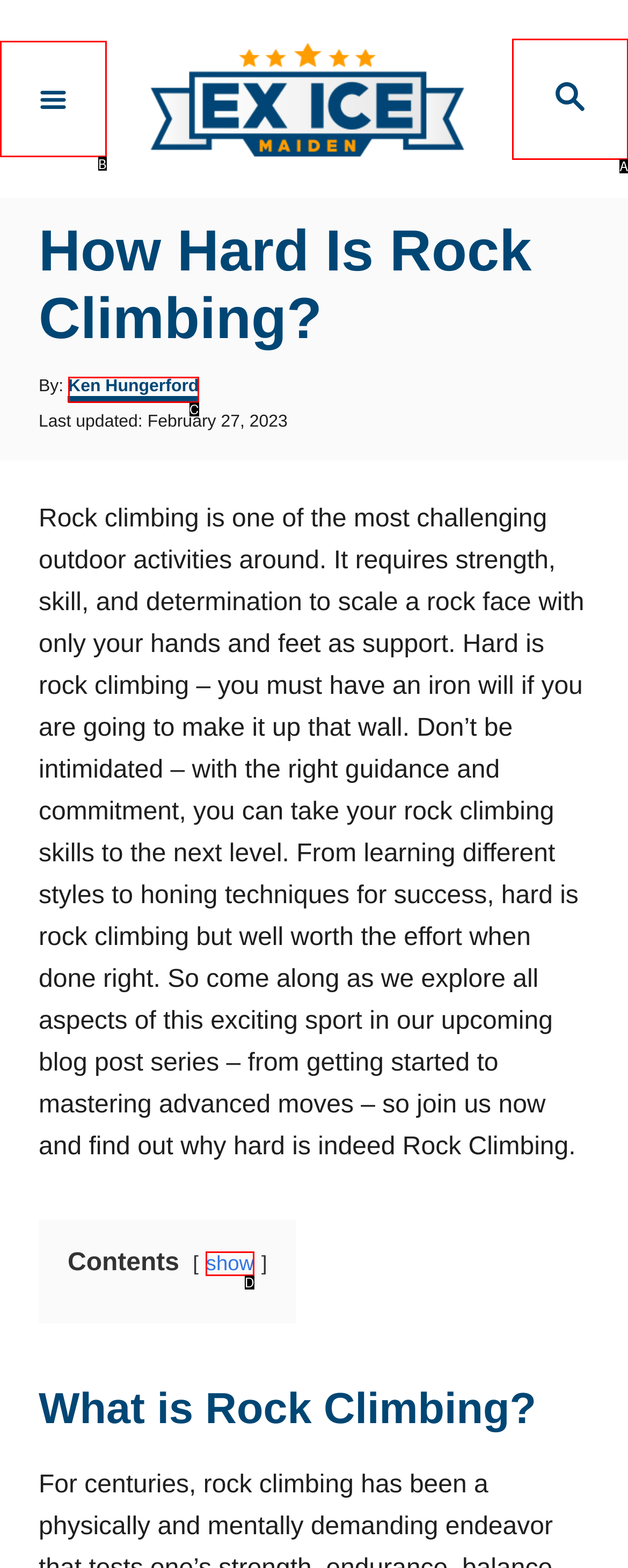Based on the provided element description: Ken Hungerford, identify the best matching HTML element. Respond with the corresponding letter from the options shown.

C